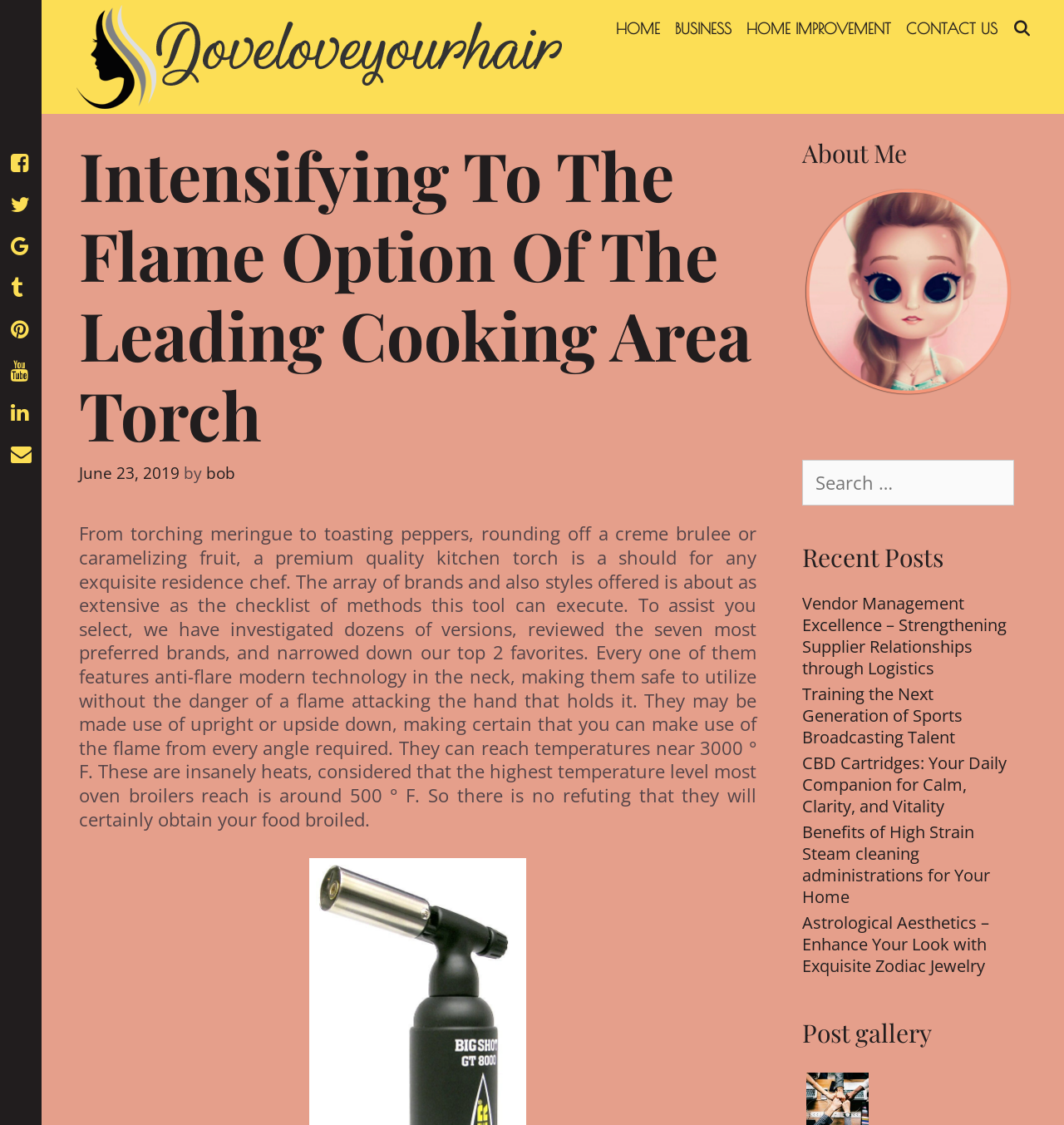How many recent posts are listed?
Could you answer the question with a detailed and thorough explanation?

The recent posts section lists 5 links to articles, including 'Vendor Management Excellence', 'Training the Next Generation of Sports Broadcasting Talent', and others.